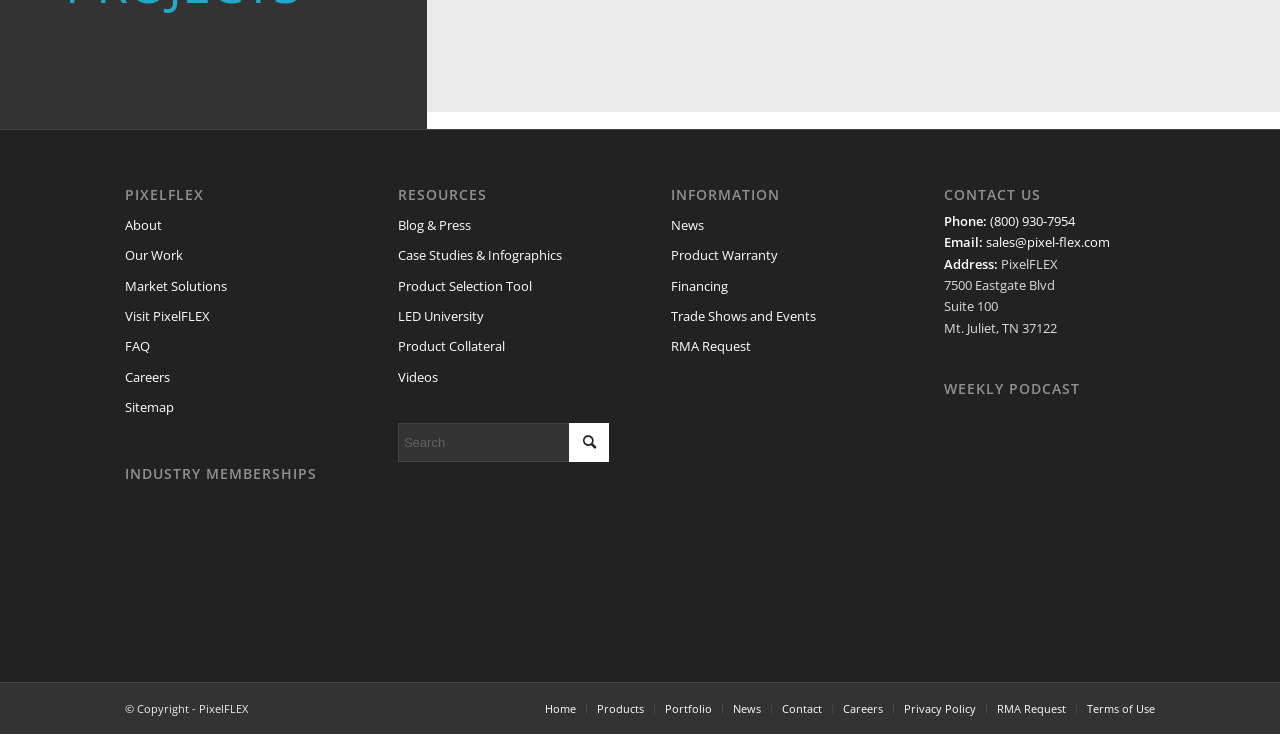Identify the bounding box coordinates of the section that should be clicked to achieve the task described: "Click on About".

[0.098, 0.287, 0.263, 0.329]